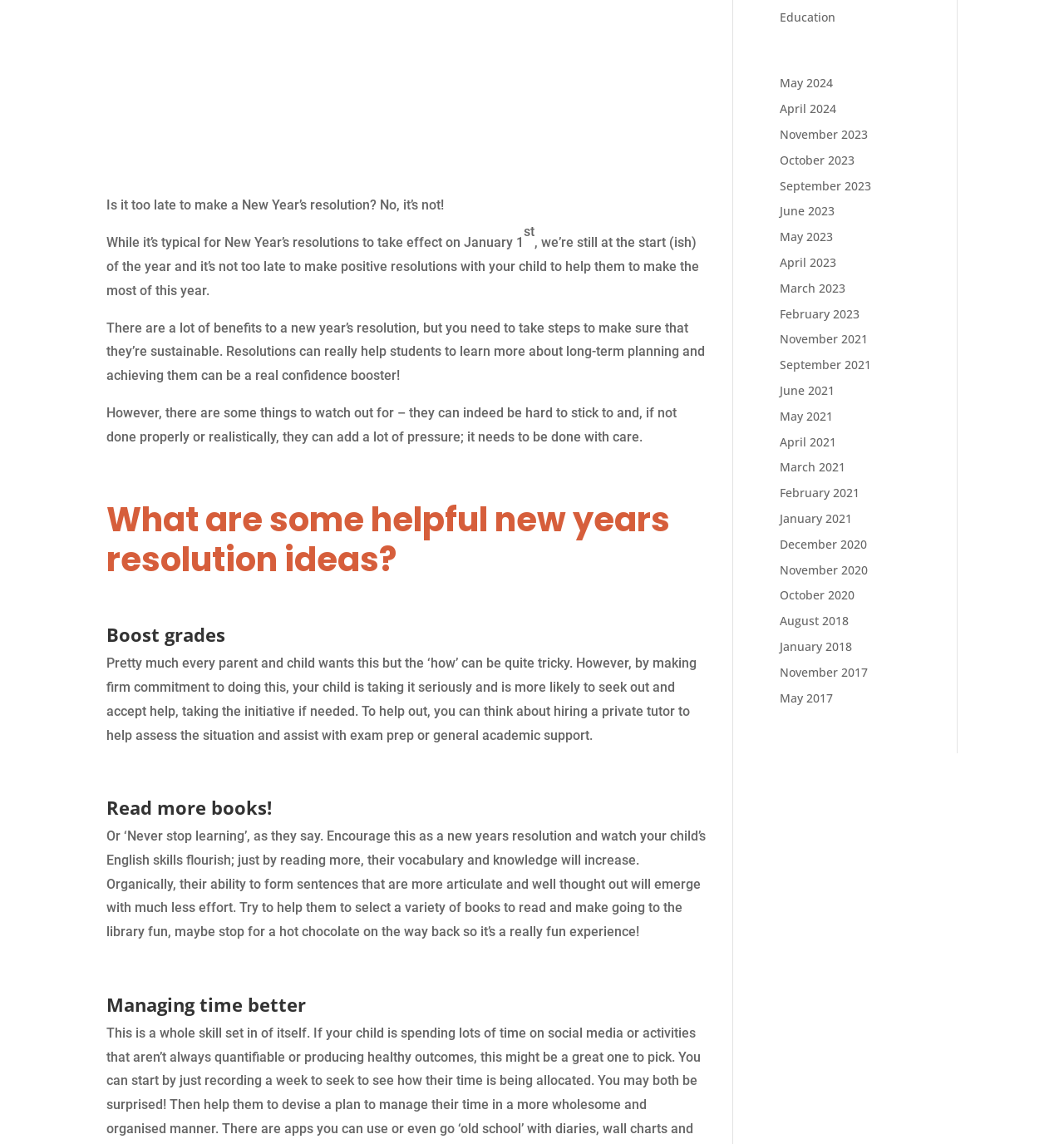Can you find the bounding box coordinates for the UI element given this description: "February 2021"? Provide the coordinates as four float numbers between 0 and 1: [left, top, right, bottom].

[0.733, 0.424, 0.808, 0.438]